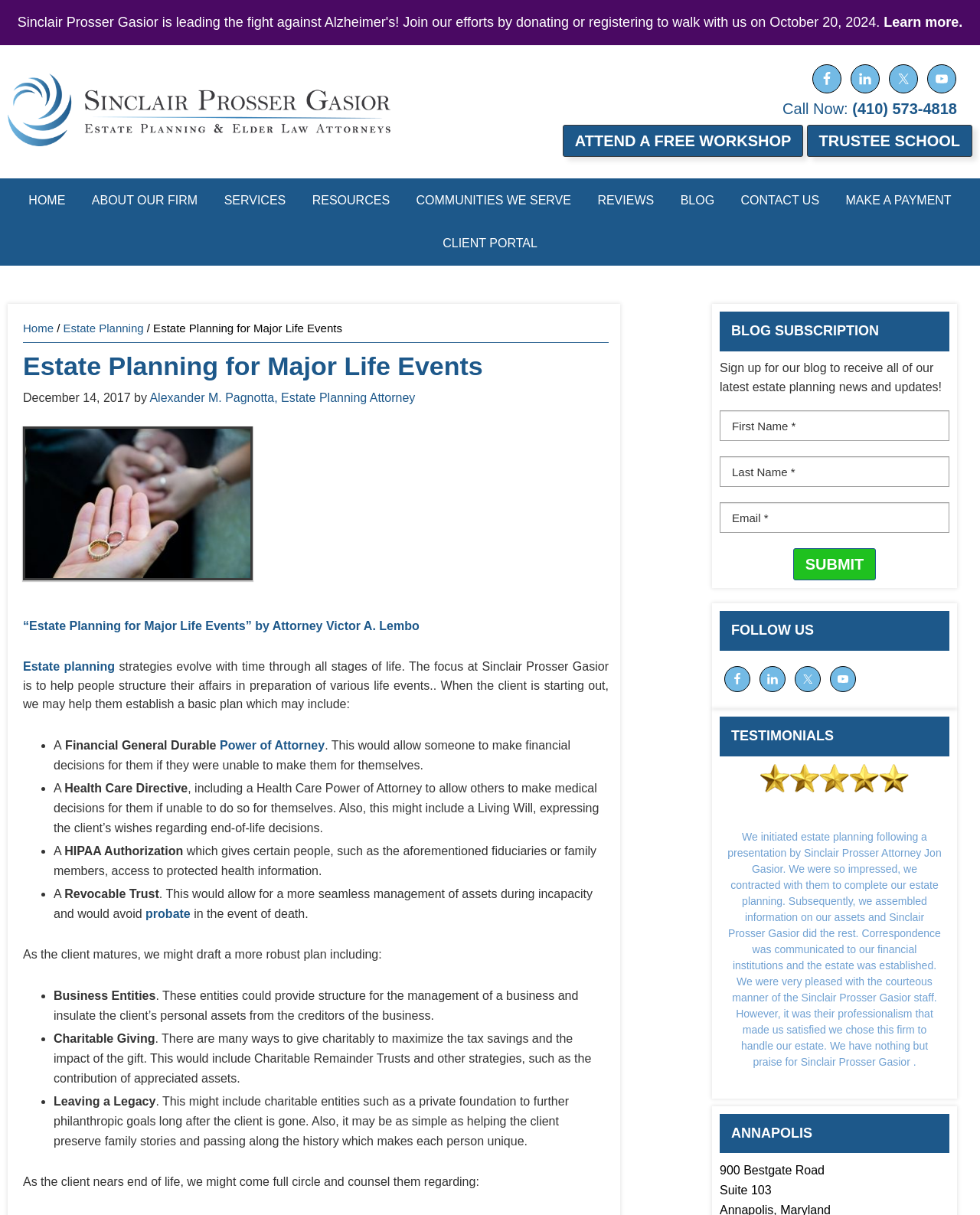Ascertain the bounding box coordinates for the UI element detailed here: "name="input_1" placeholder="First Name *"". The coordinates should be provided as [left, top, right, bottom] with each value being a float between 0 and 1.

[0.734, 0.338, 0.969, 0.363]